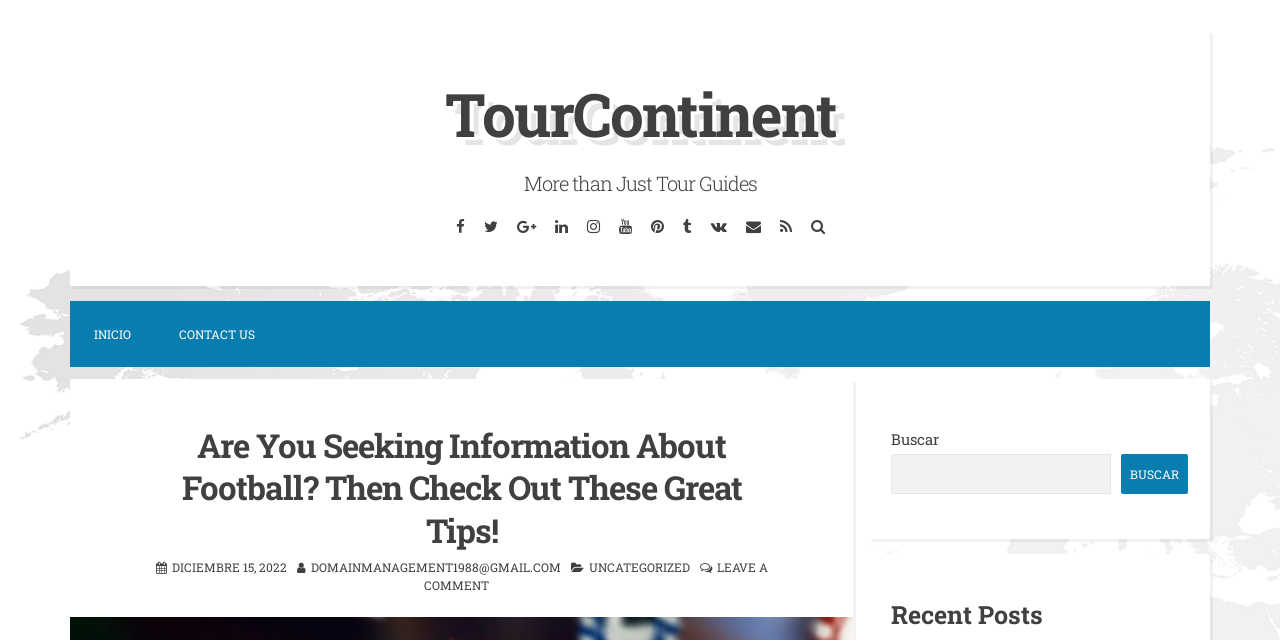Please pinpoint the bounding box coordinates for the region I should click to adhere to this instruction: "Visit 'Quiénes somos page'".

None